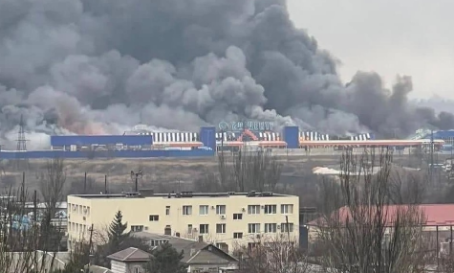Give a detailed account of the visual elements in the image.

The image captures a dramatic scene of devastation, displaying a largely industrial area enveloped in thick, ominous smoke. In the foreground, a cluster of buildings is partially visible, highlighting a residential or commercial zone. The smoke billowing from the structures in the background indicates a significant fire or explosion, creating a stark contrast against the gray sky. This unsettling image is emblematic of the environmental and human impact of conflict, specifically referencing the ongoing situation in Ukraine. The accompanying text emphasizes the heavy toll of war, illustrating challenges faced by environmentalists amid chaos. The date of the related article, September 5, 2024, suggests a contemporary context for the imagery, underscoring the urgent need for awareness and action in areas affected by warfare.